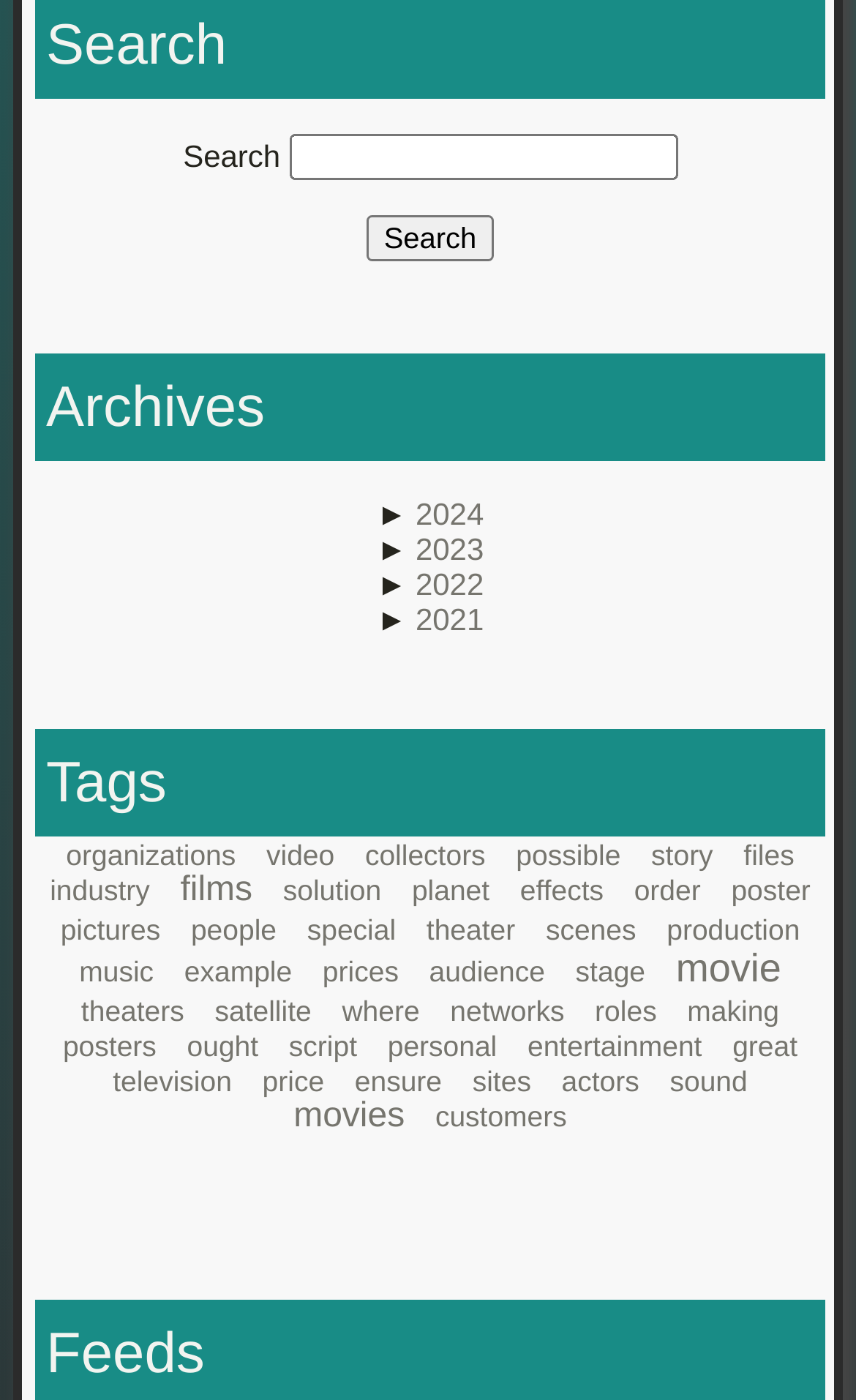Use a single word or phrase to answer the question:
What type of content is associated with the tags?

Movies